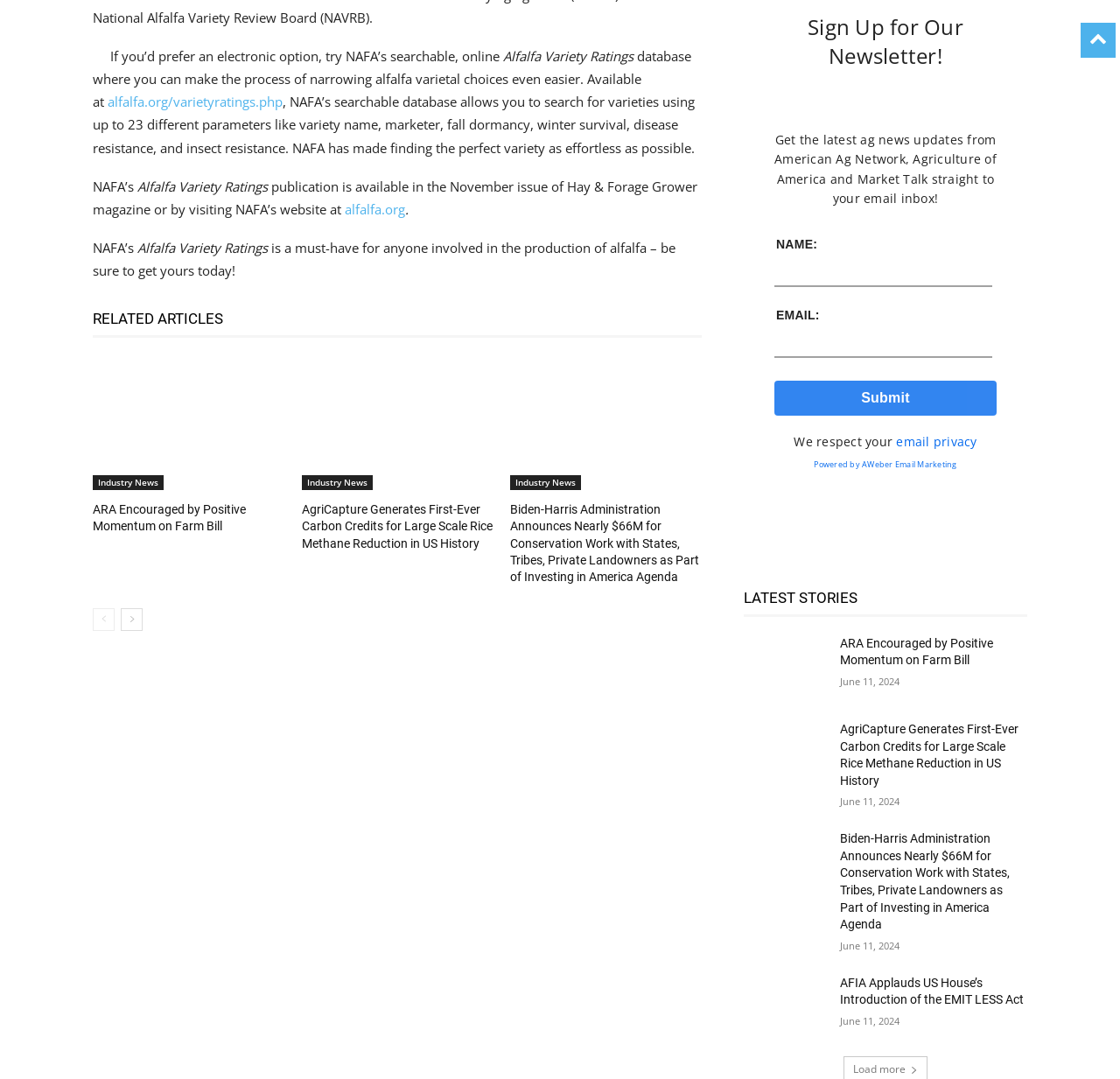Given the webpage screenshot and the description, determine the bounding box coordinates (top-left x, top-left y, bottom-right x, bottom-right y) that define the location of the UI element matching this description: name="name"

[0.691, 0.239, 0.886, 0.266]